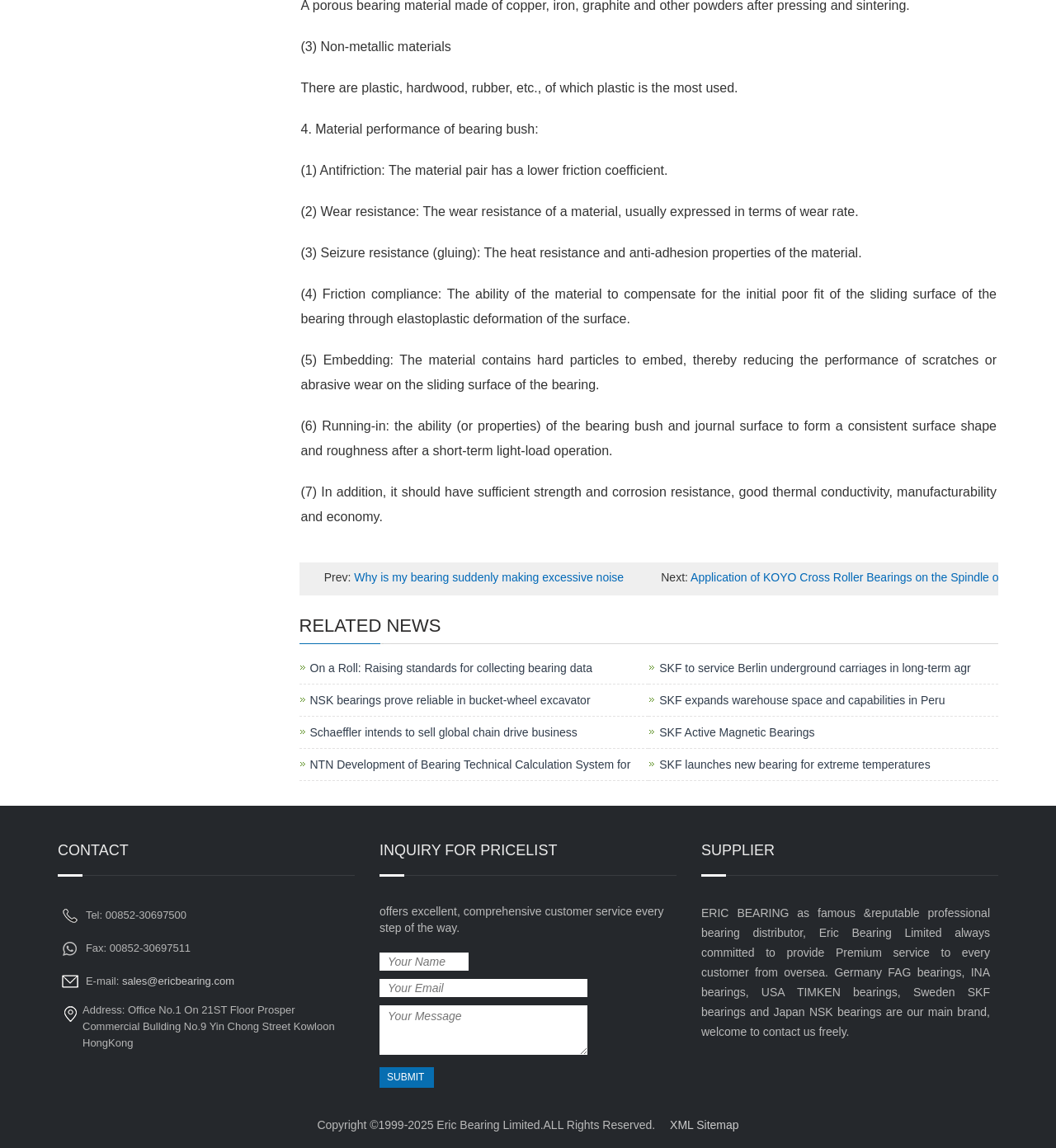What is the company name of the supplier?
Kindly answer the question with as much detail as you can.

The company name of the supplier is mentioned in the 'SUPPLIER' section as ERIC BEARING, which is described as a famous and reputable professional bearing distributor.